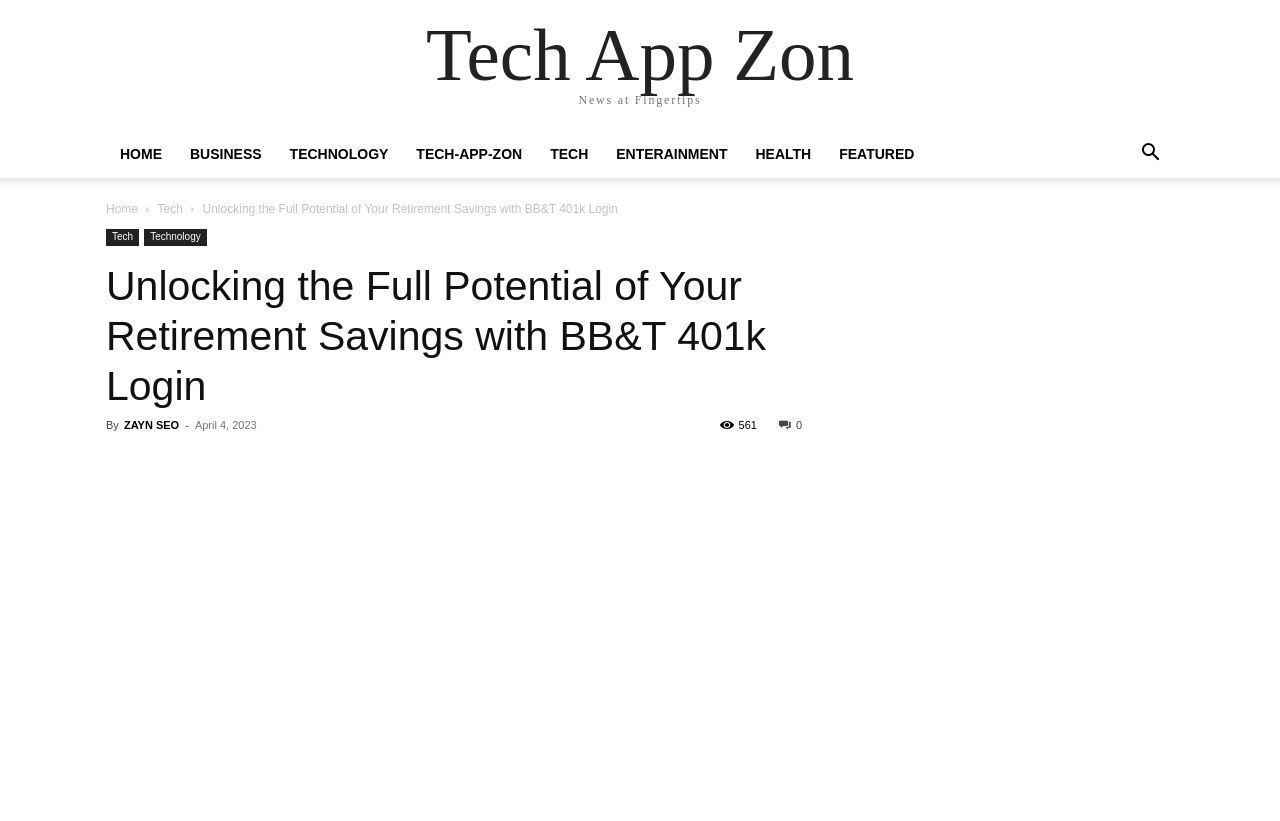Identify the bounding box coordinates of the section to be clicked to complete the task described by the following instruction: "Read the article by 'ZAYN SEO'". The coordinates should be four float numbers between 0 and 1, formatted as [left, top, right, bottom].

[0.097, 0.51, 0.14, 0.525]